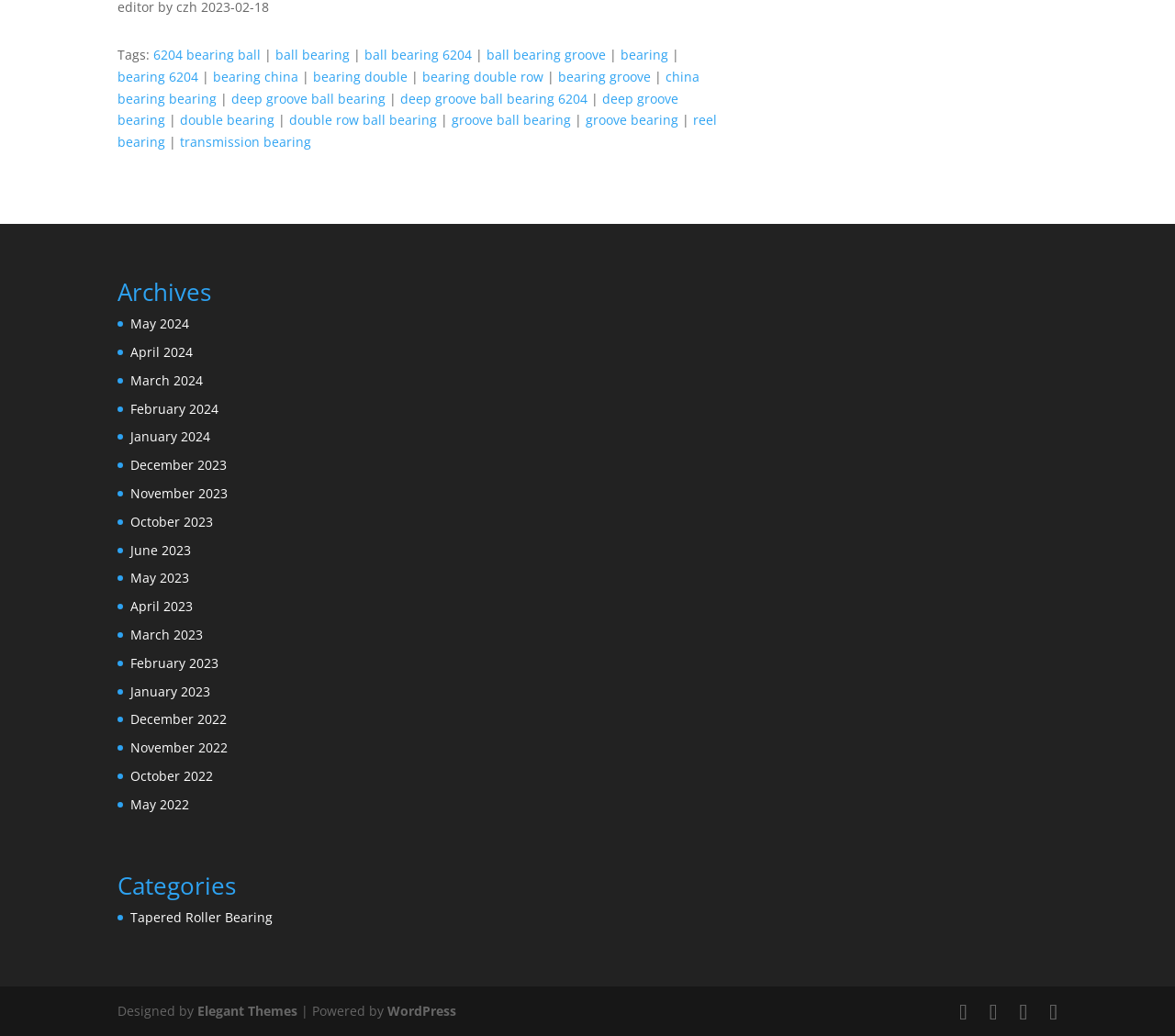Pinpoint the bounding box coordinates of the clickable area necessary to execute the following instruction: "click on '6204 bearing ball'". The coordinates should be given as four float numbers between 0 and 1, namely [left, top, right, bottom].

[0.13, 0.044, 0.222, 0.061]